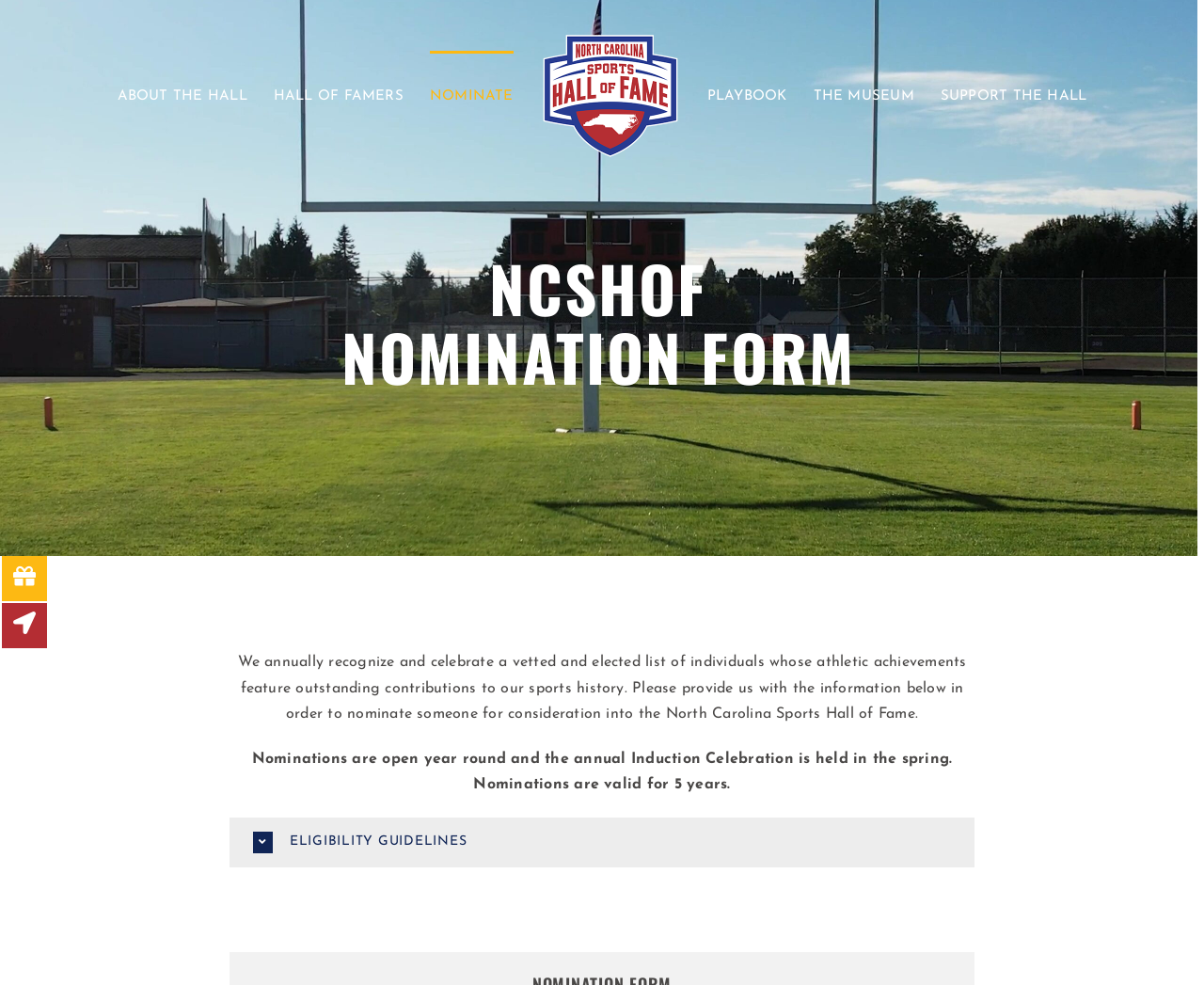Please answer the following question using a single word or phrase: 
What is the name of the hall of fame?

NC Sports Hall of Fame